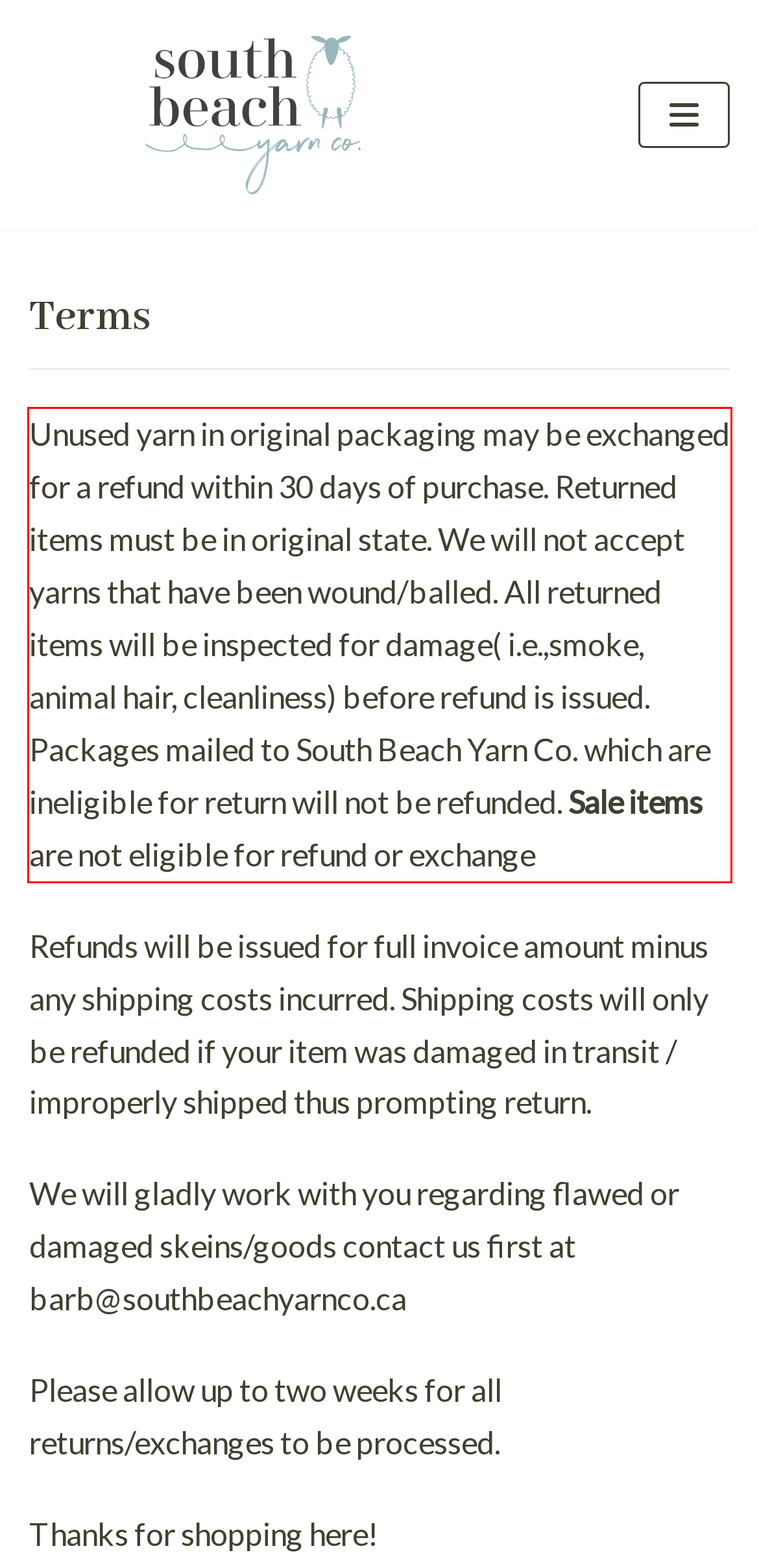Please identify and extract the text from the UI element that is surrounded by a red bounding box in the provided webpage screenshot.

Unused yarn in original packaging may be exchanged for a refund within 30 days of purchase. Returned items must be in original state. We will not accept yarns that have been wound/balled. All returned items will be inspected for damage( i.e.,smoke, animal hair, cleanliness) before refund is issued. Packages mailed to South Beach Yarn Co. which are ineligible for return will not be refunded. Sale items are not eligible for refund or exchange